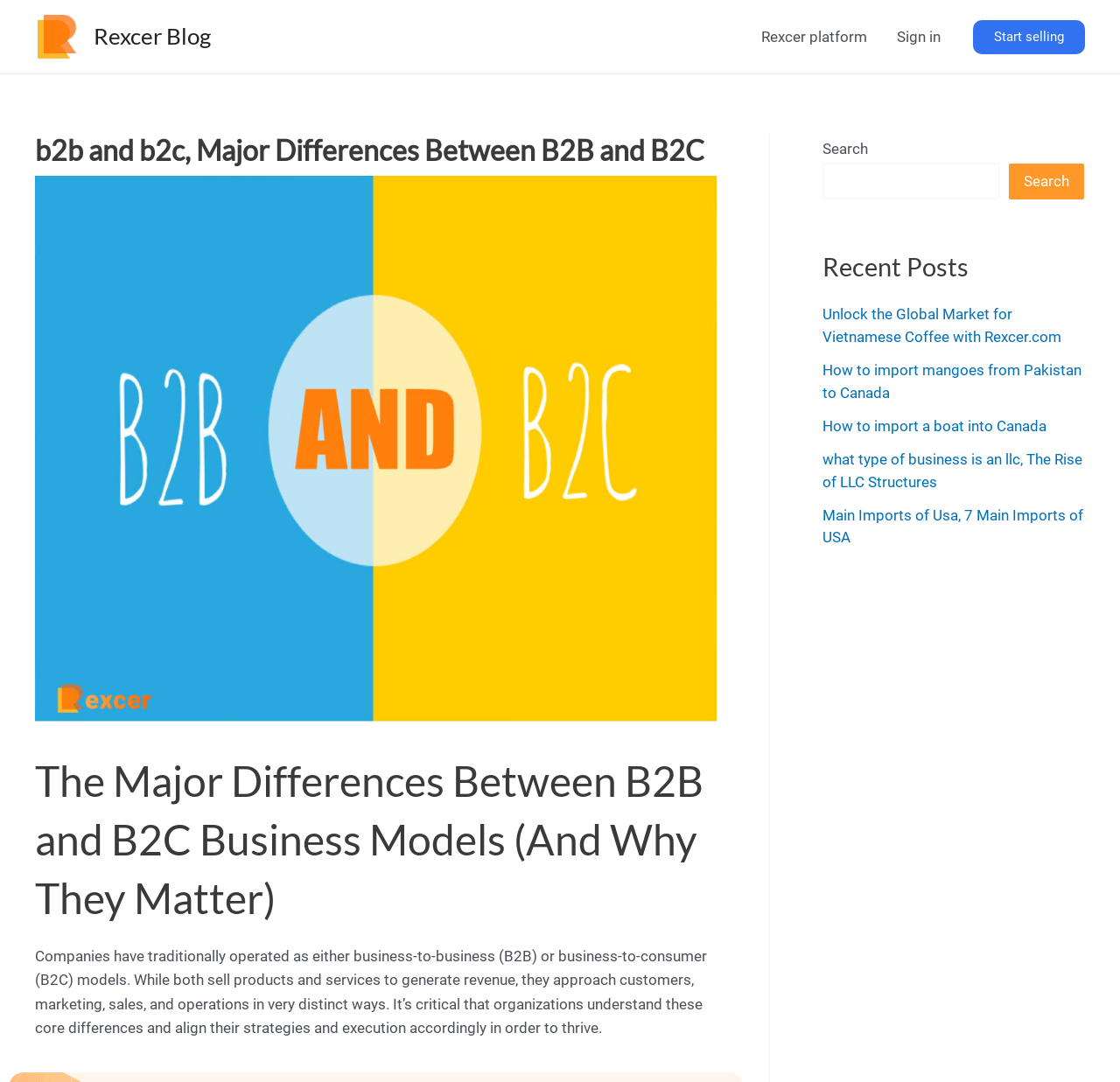Please provide the bounding box coordinates for the element that needs to be clicked to perform the following instruction: "Search for something". The coordinates should be given as four float numbers between 0 and 1, i.e., [left, top, right, bottom].

[0.734, 0.151, 0.892, 0.184]